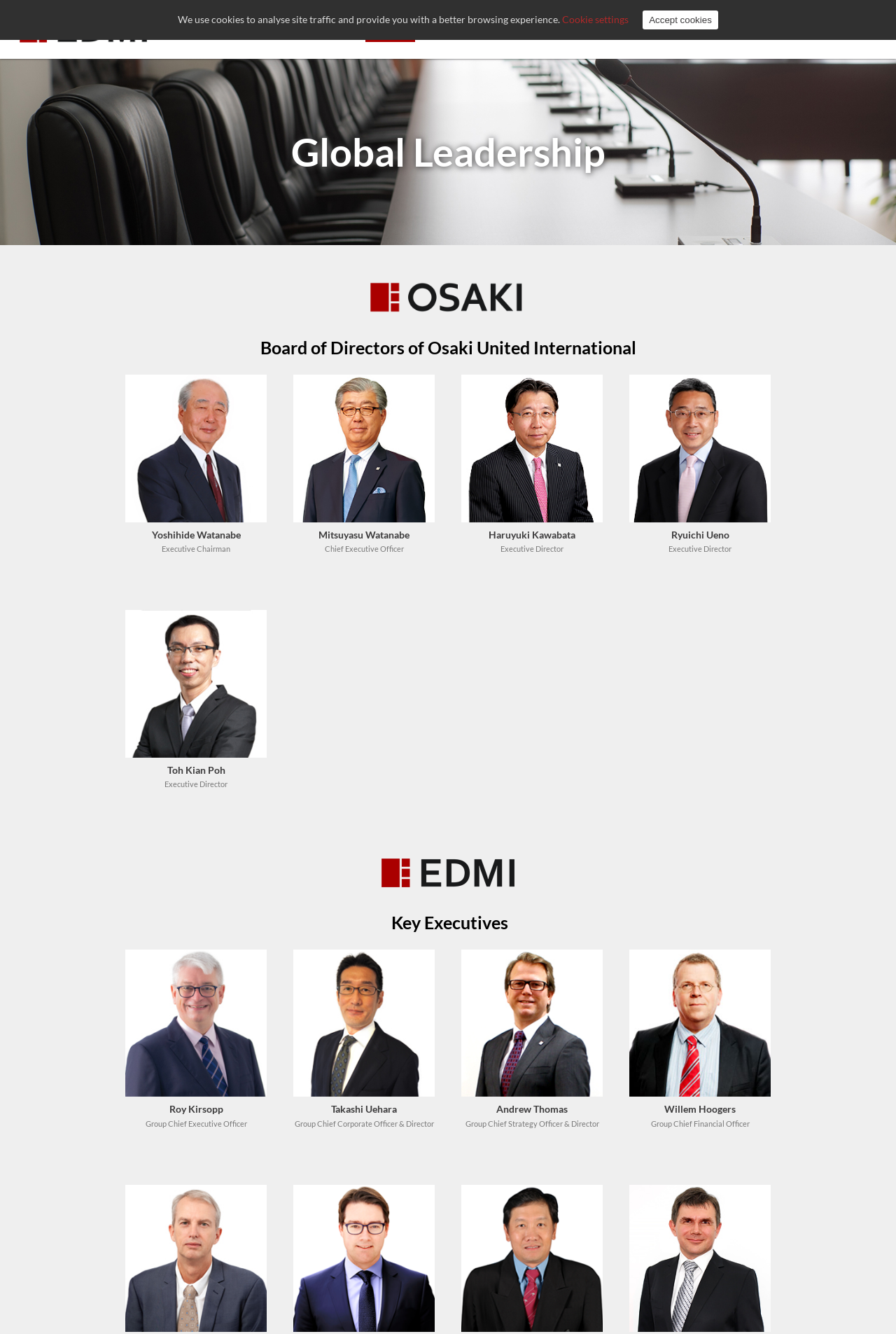Kindly determine the bounding box coordinates for the area that needs to be clicked to execute this instruction: "Go to NEWS & EVENTS".

[0.657, 0.012, 0.762, 0.032]